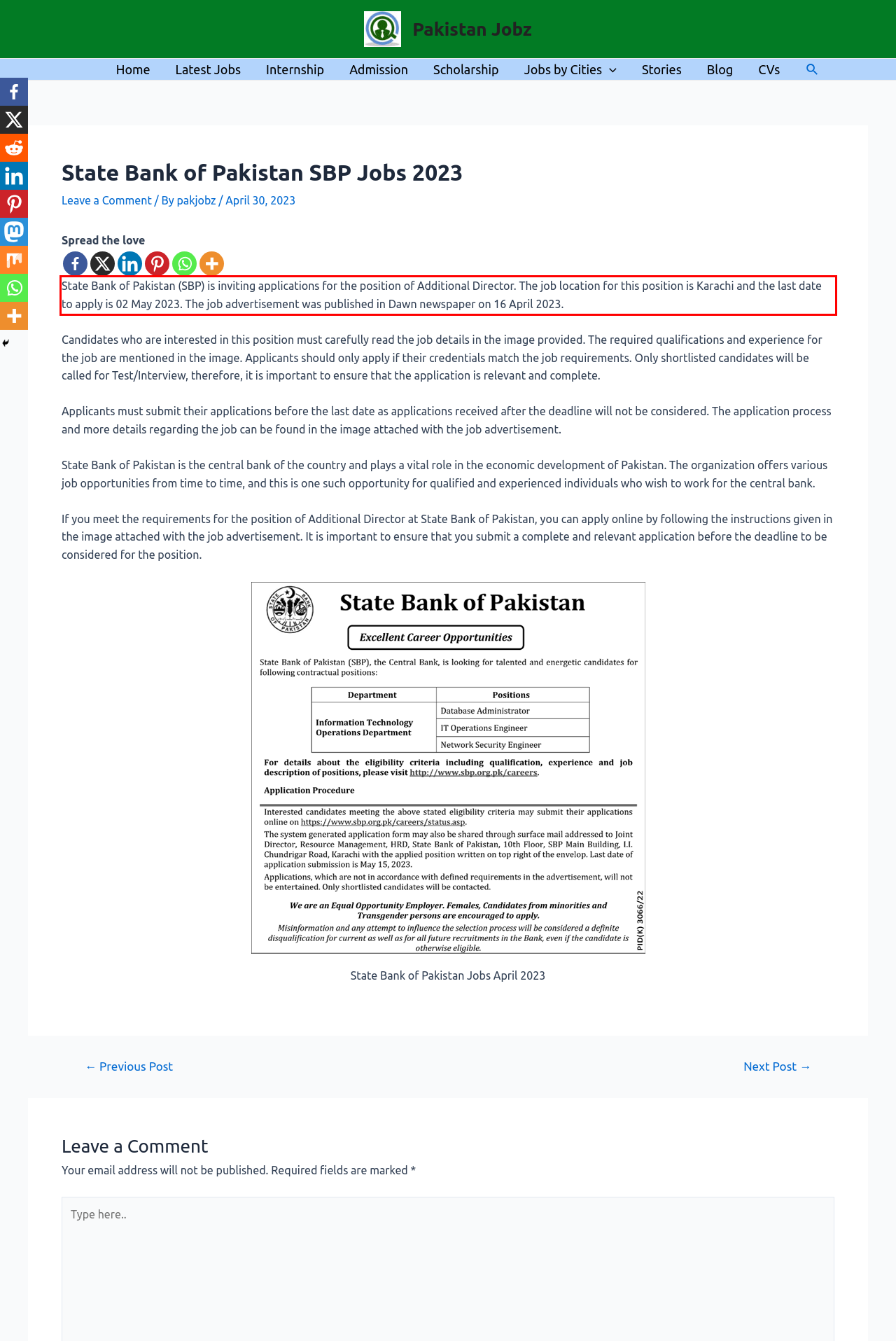Given a screenshot of a webpage containing a red rectangle bounding box, extract and provide the text content found within the red bounding box.

State Bank of Pakistan (SBP) is inviting applications for the position of Additional Director. The job location for this position is Karachi and the last date to apply is 02 May 2023. The job advertisement was published in Dawn newspaper on 16 April 2023.